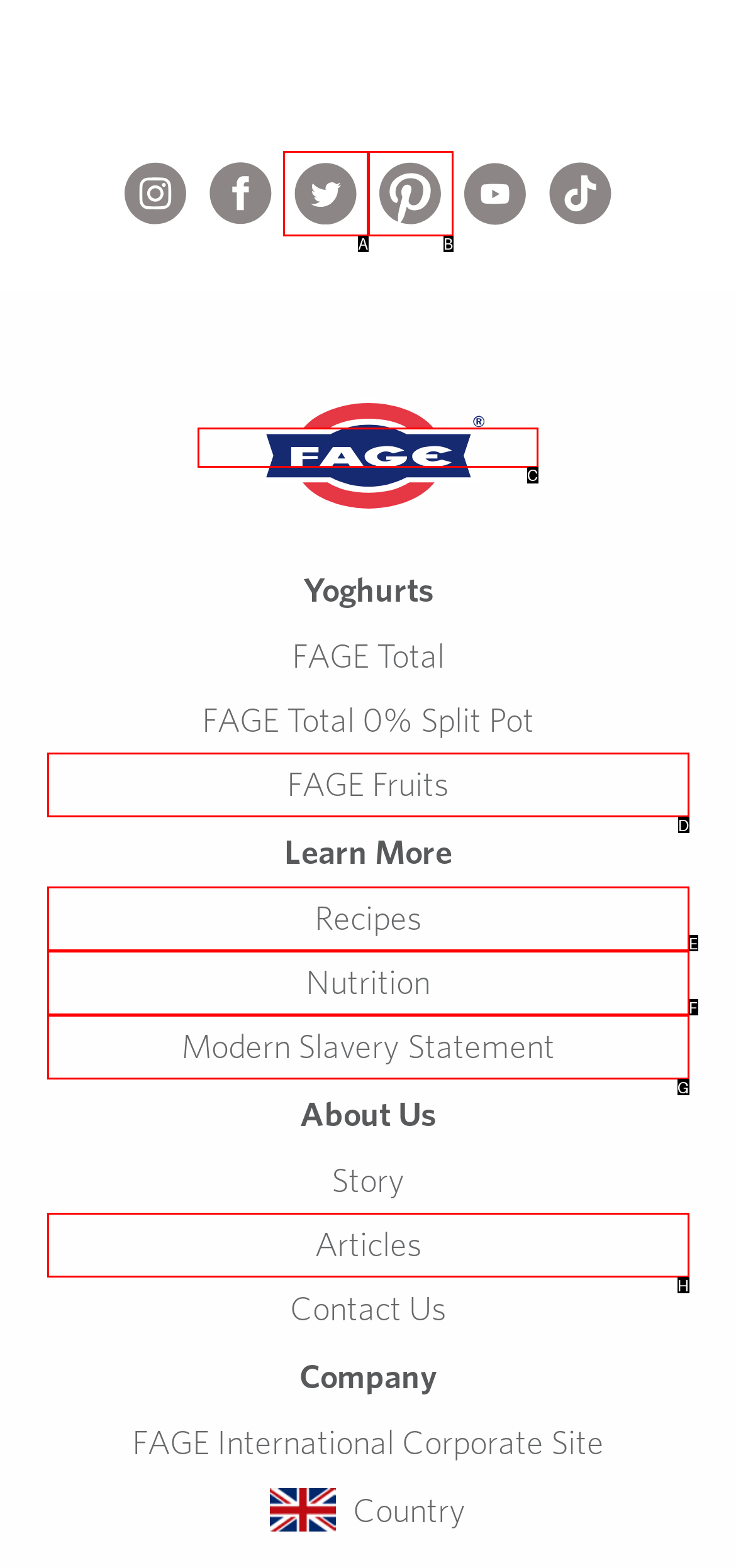Point out the correct UI element to click to carry out this instruction: Go to Home
Answer with the letter of the chosen option from the provided choices directly.

C